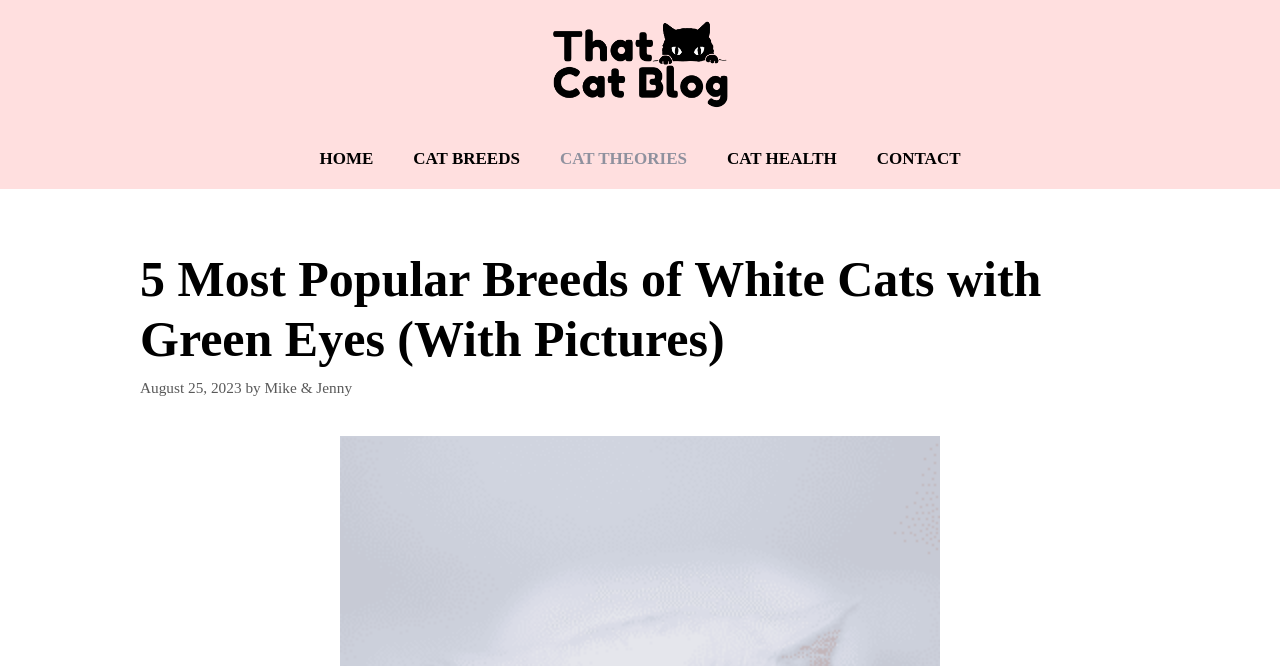Provide your answer to the question using just one word or phrase: What is the date of the article?

August 25, 2023